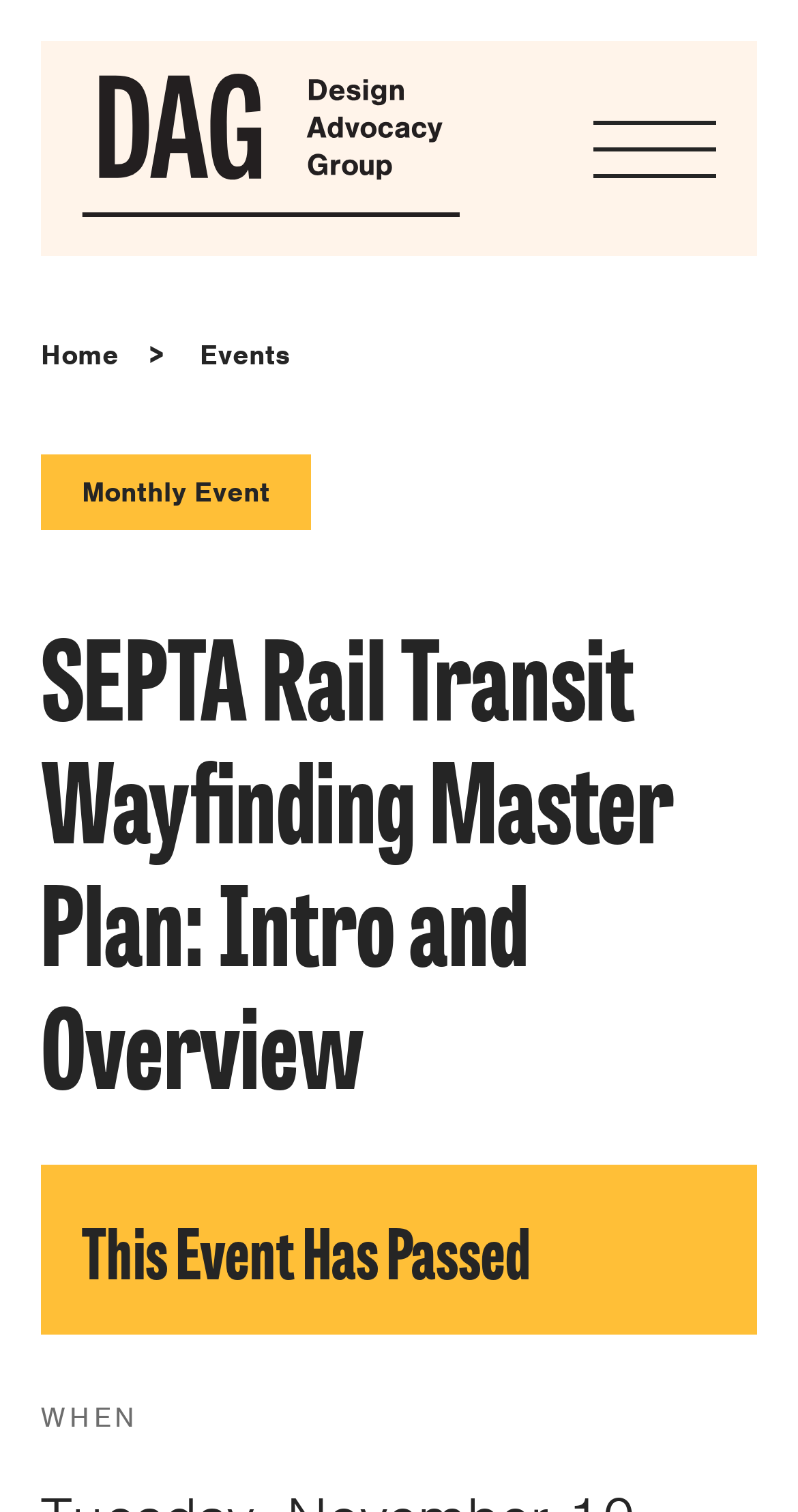What is the name of the group?
Provide a detailed and well-explained answer to the question.

The name of the group can be found in the top-left corner of the webpage, where it is written as 'Design Advocacy Group' and also has an image with the same name.